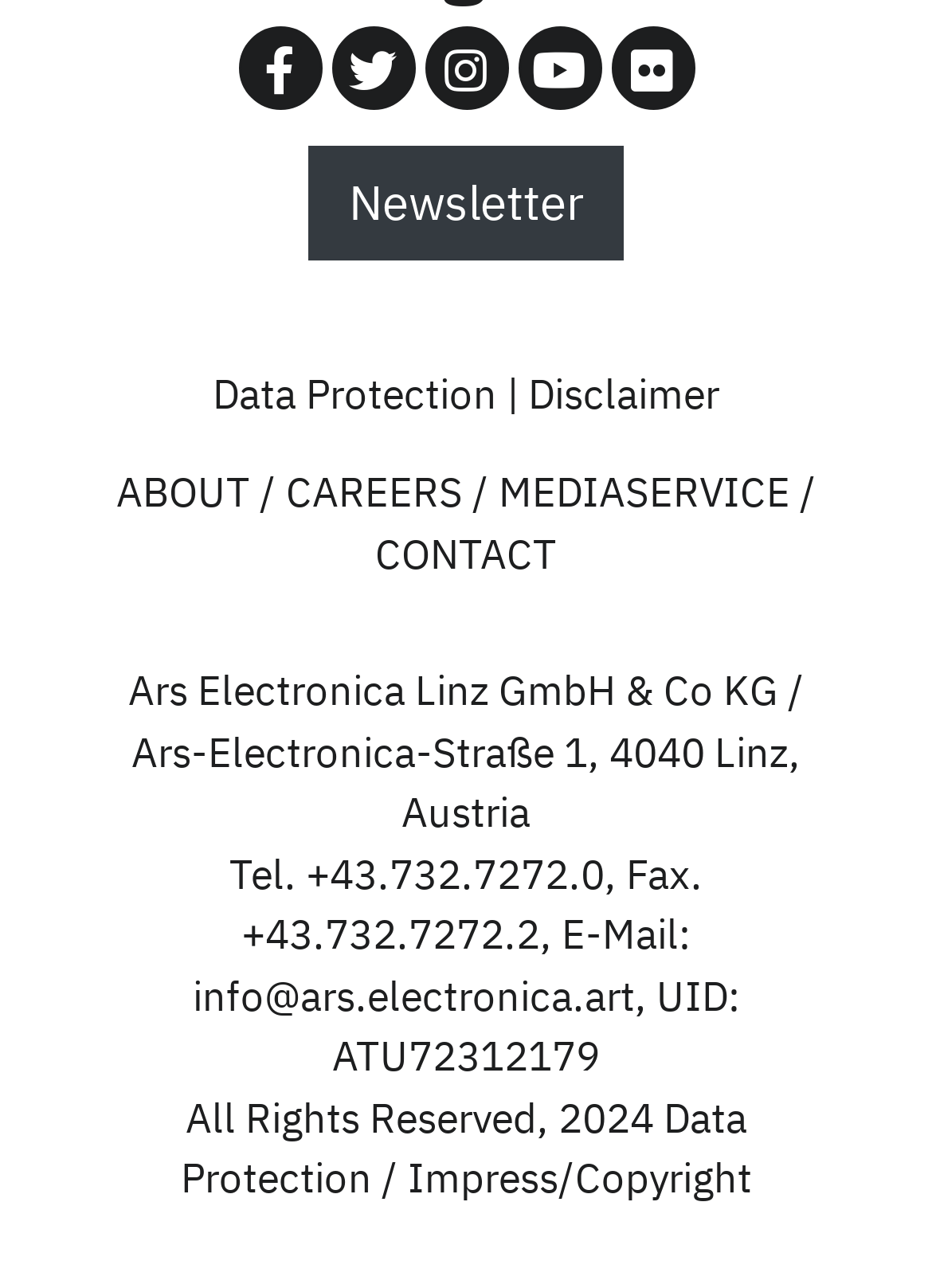Predict the bounding box of the UI element that fits this description: "Data Protection".

[0.228, 0.286, 0.533, 0.326]